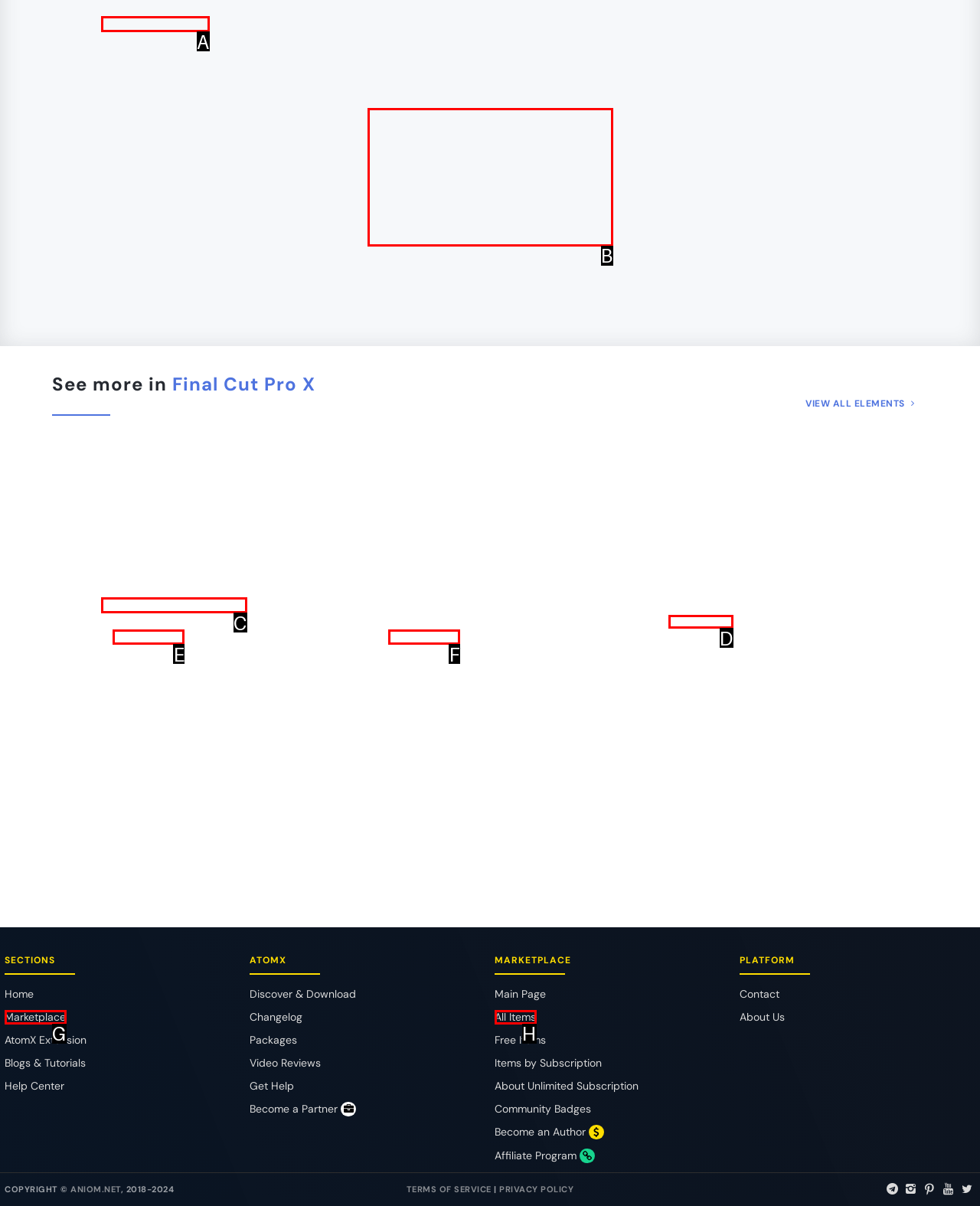Determine which element should be clicked for this task: Watch the video Animated Social Posts
Answer with the letter of the selected option.

B